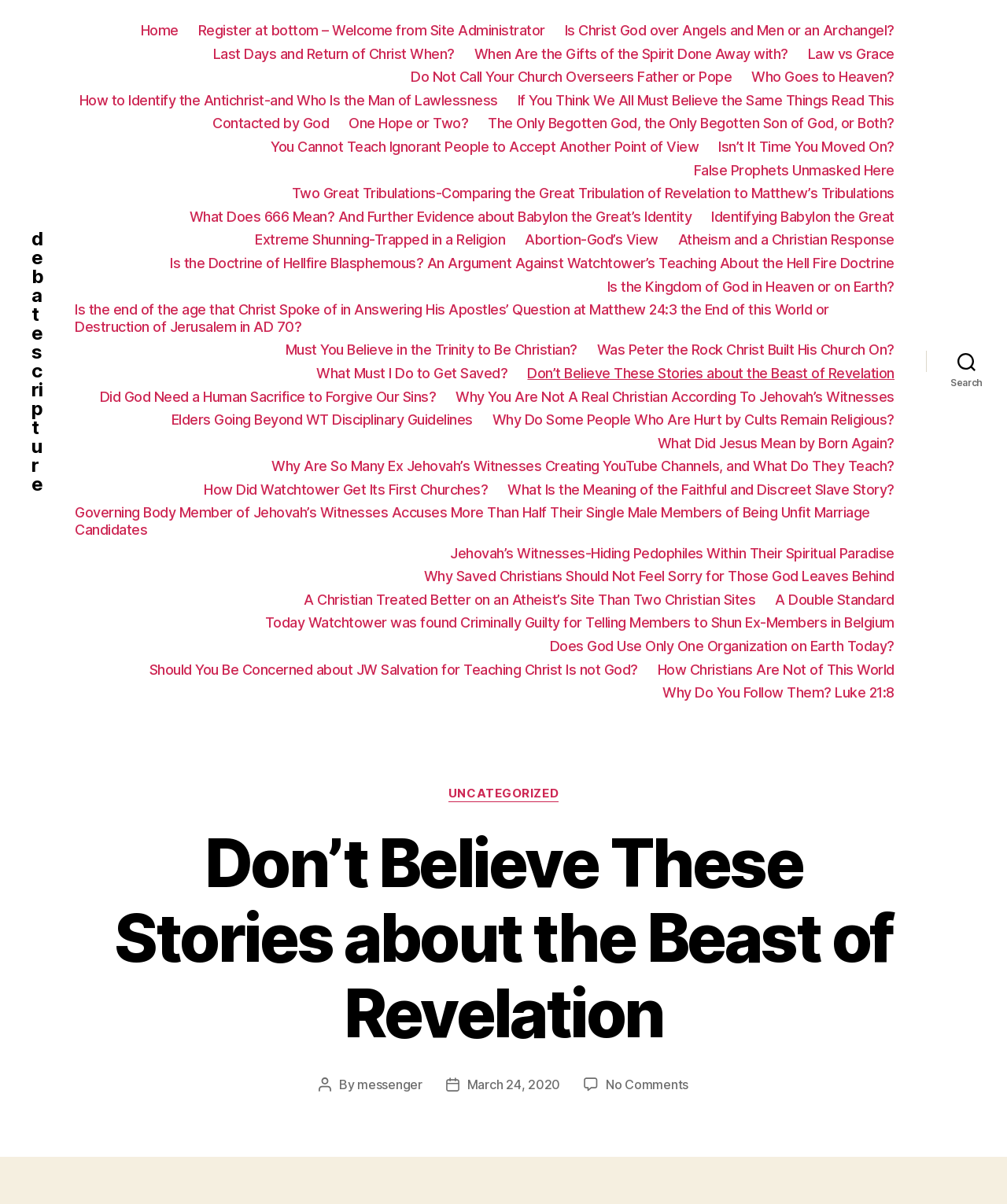What is the first link in the navigation menu?
Refer to the image and respond with a one-word or short-phrase answer.

Home